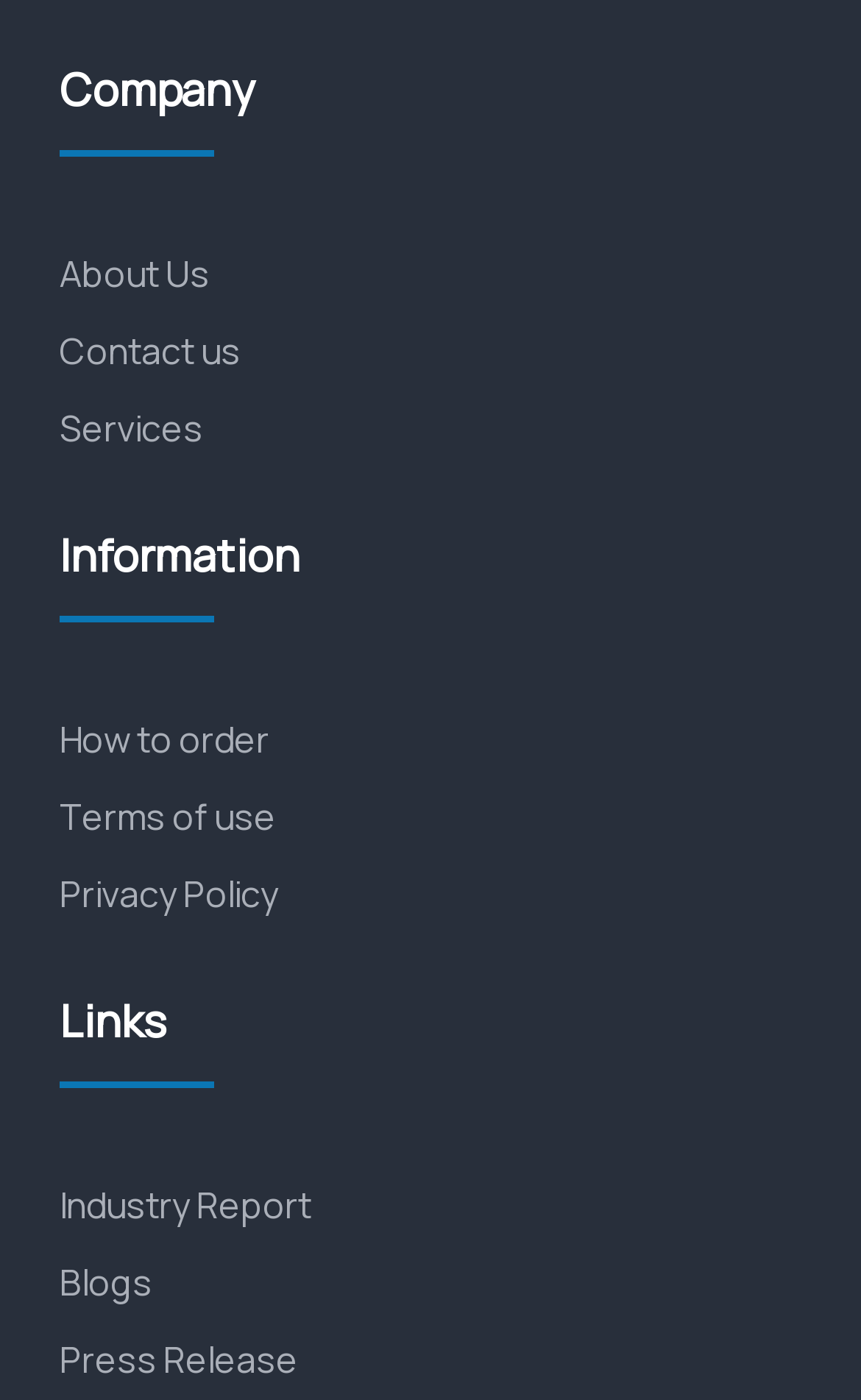Using the provided element description, identify the bounding box coordinates as (top-left x, top-left y, bottom-right x, bottom-right y). Ensure all values are between 0 and 1. Description: Terms of use

[0.069, 0.563, 0.931, 0.604]